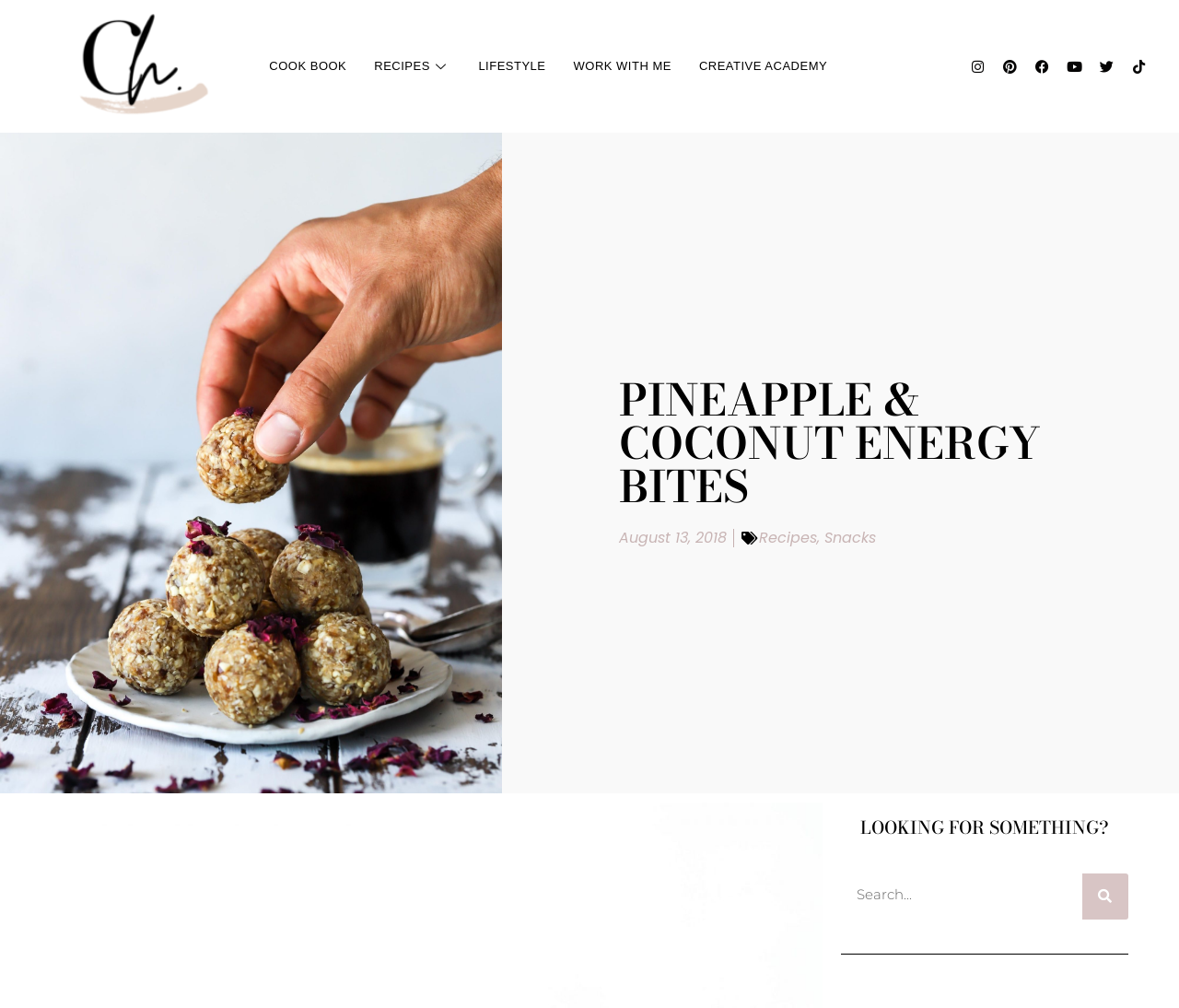Carefully examine the image and provide an in-depth answer to the question: What is the purpose of the search box?

I inferred the purpose of the search box by looking at its location and the text 'LOOKING FOR SOMETHING?' above it, which suggests that the search box is meant to help users find specific content on the website.